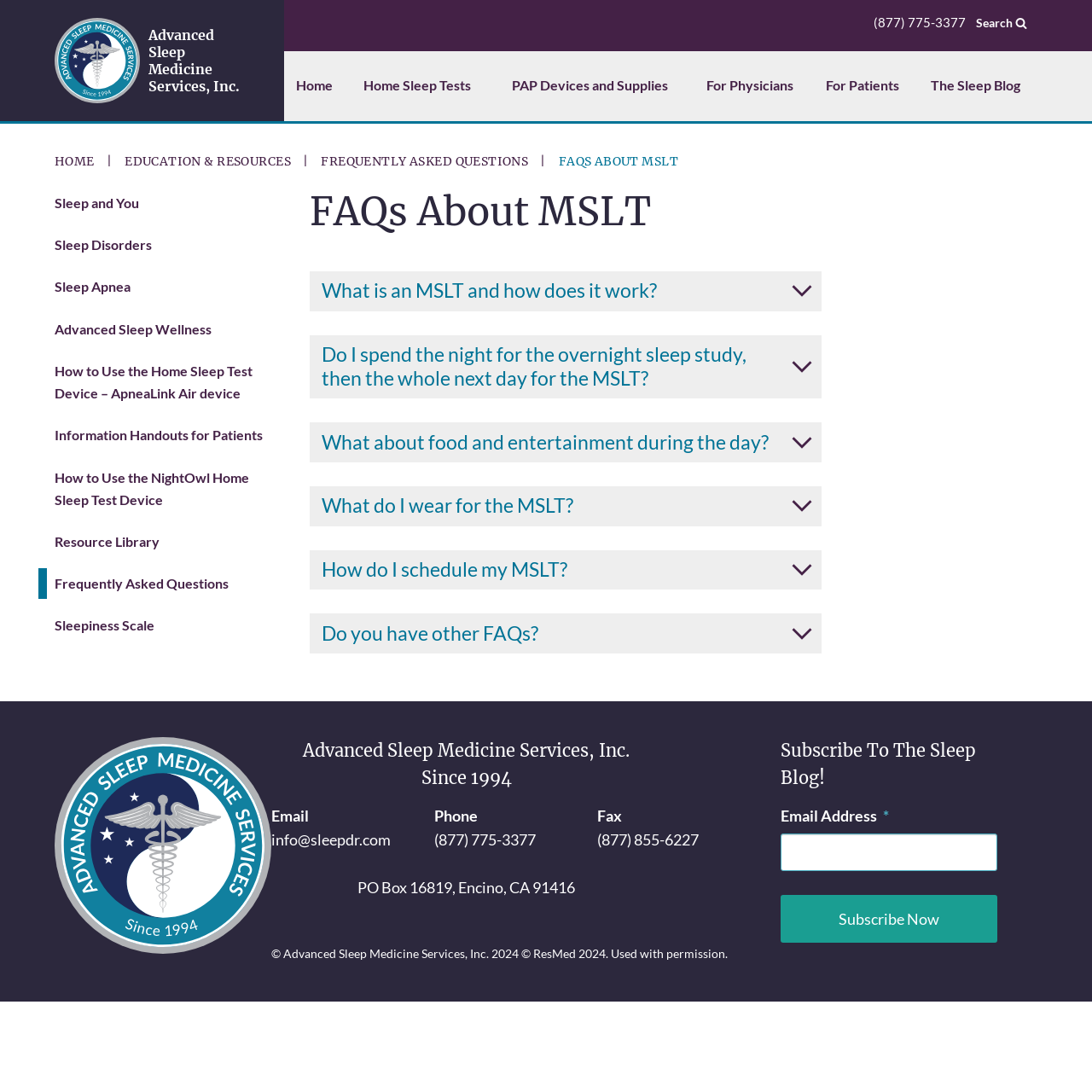Create a detailed description of the webpage's content and layout.

This webpage is about FAQs (Frequently Asked Questions) about MSLT (Multiple Sleep Latency Test). At the top, there is a logo of Advanced Sleep Medicine Services, Inc. and a navigation menu with links to "Home", "Home Sleep Tests", "PAP Devices and Supplies", "For Physicians", "For Patients", and "The Sleep Blog". On the right side, there is a phone number and a search icon.

Below the navigation menu, there is a main content area with a heading "FAQS ABOUT MSLT" and a series of links to questions about MSLT, such as "What is an MSLT and how does it work?", "Do I spend the night for the overnight sleep study, then the whole next day for the MSLT?", and "How do I schedule my MSLT?". 

To the left of the MSLT questions, there are links to other resources, including "Sleep and You", "Sleep Disorders", "Sleep Apnea", and "Resource Library". 

At the bottom of the page, there is a footer section with contact information, including email, phone, and fax numbers, as well as a physical address. There is also a copyright notice and a section to subscribe to "The Sleep Blog" with an email address input field and a "Subscribe Now" button.